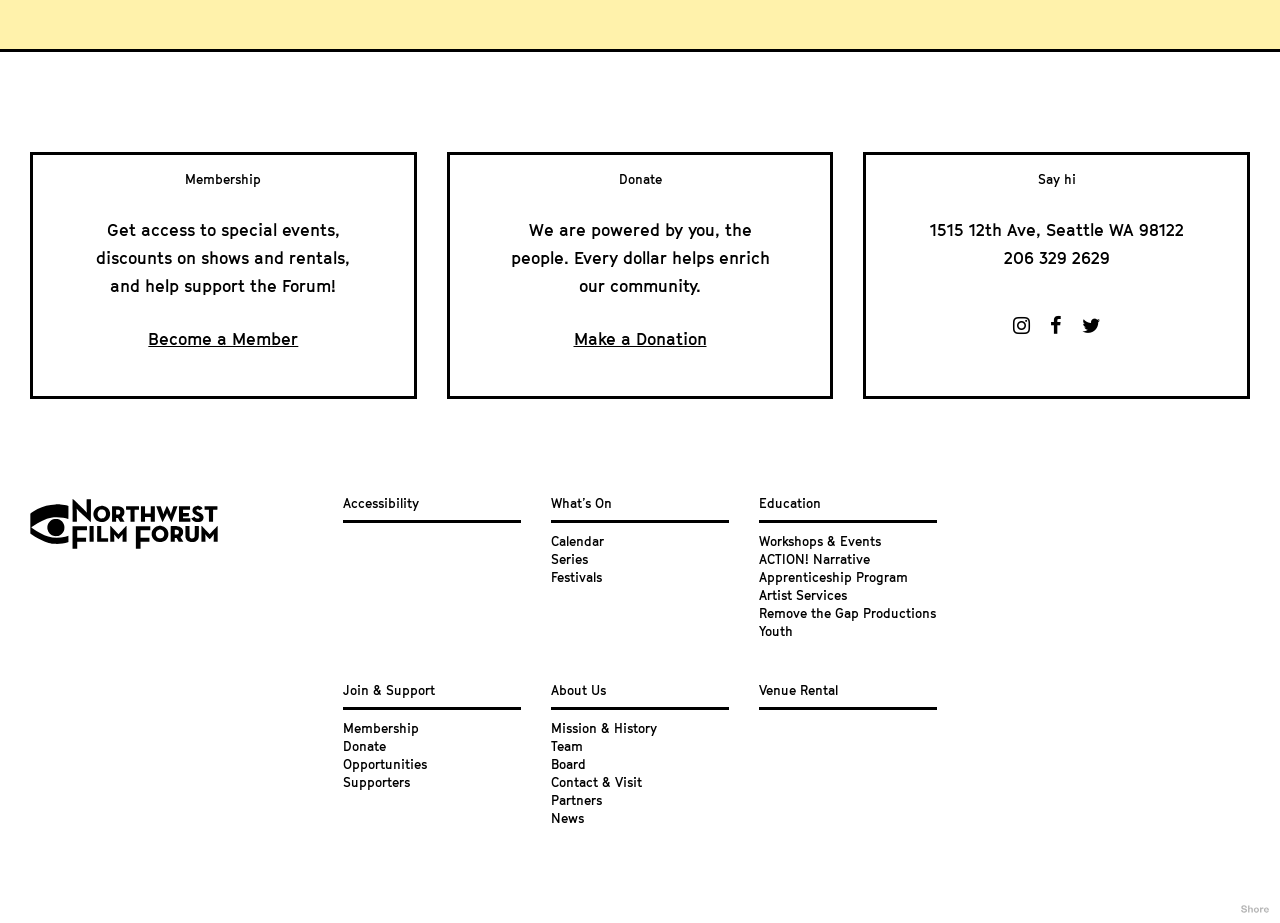Find the bounding box coordinates of the element to click in order to complete the given instruction: "Get in touch."

[0.811, 0.185, 0.84, 0.202]